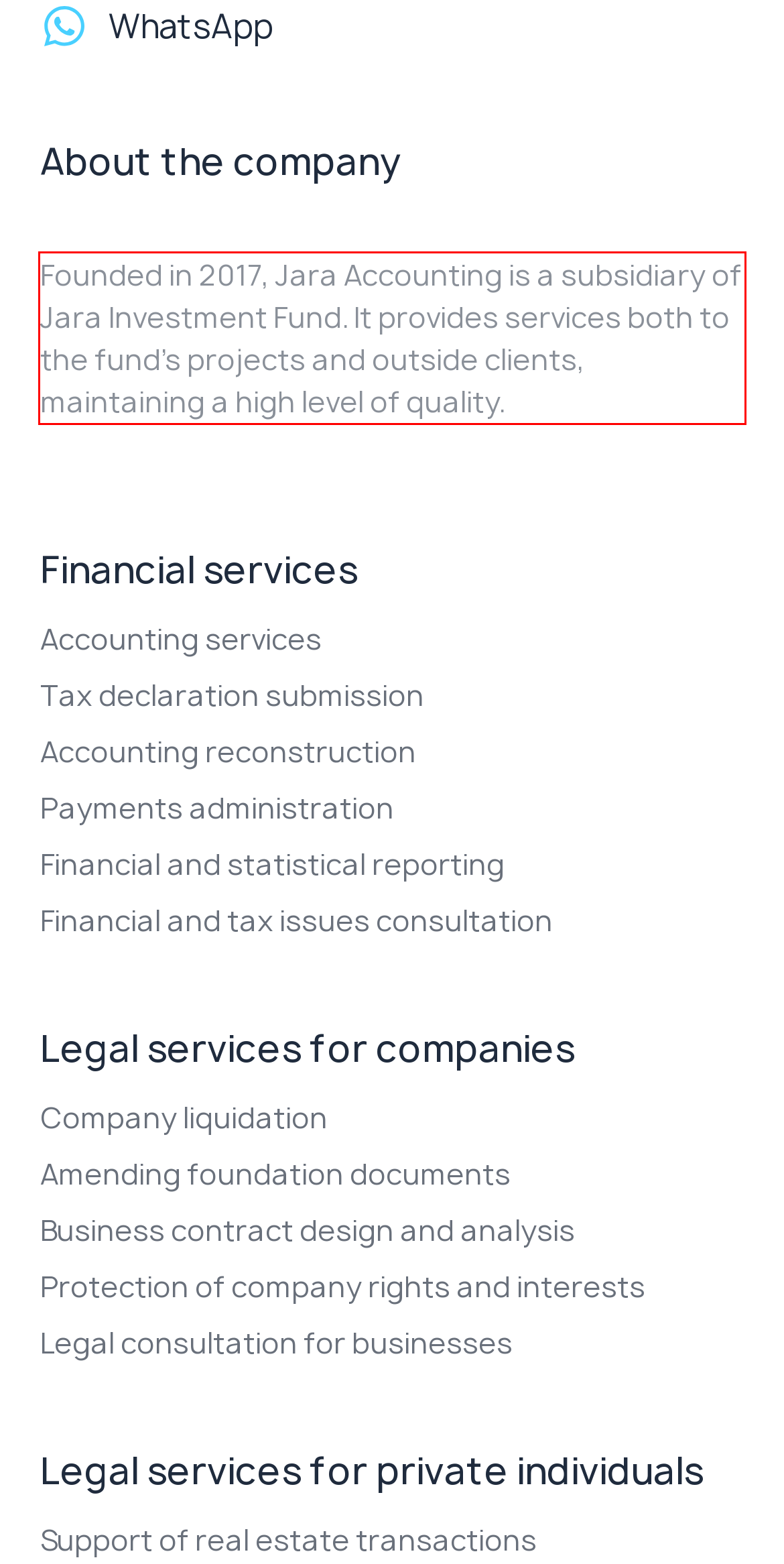Analyze the screenshot of the webpage and extract the text from the UI element that is inside the red bounding box.

Founded in 2017, Jara Accounting is a subsidiary of Jara Investment Fund. It provides services both to the fund's projects and outside clients, maintaining a high level of quality.